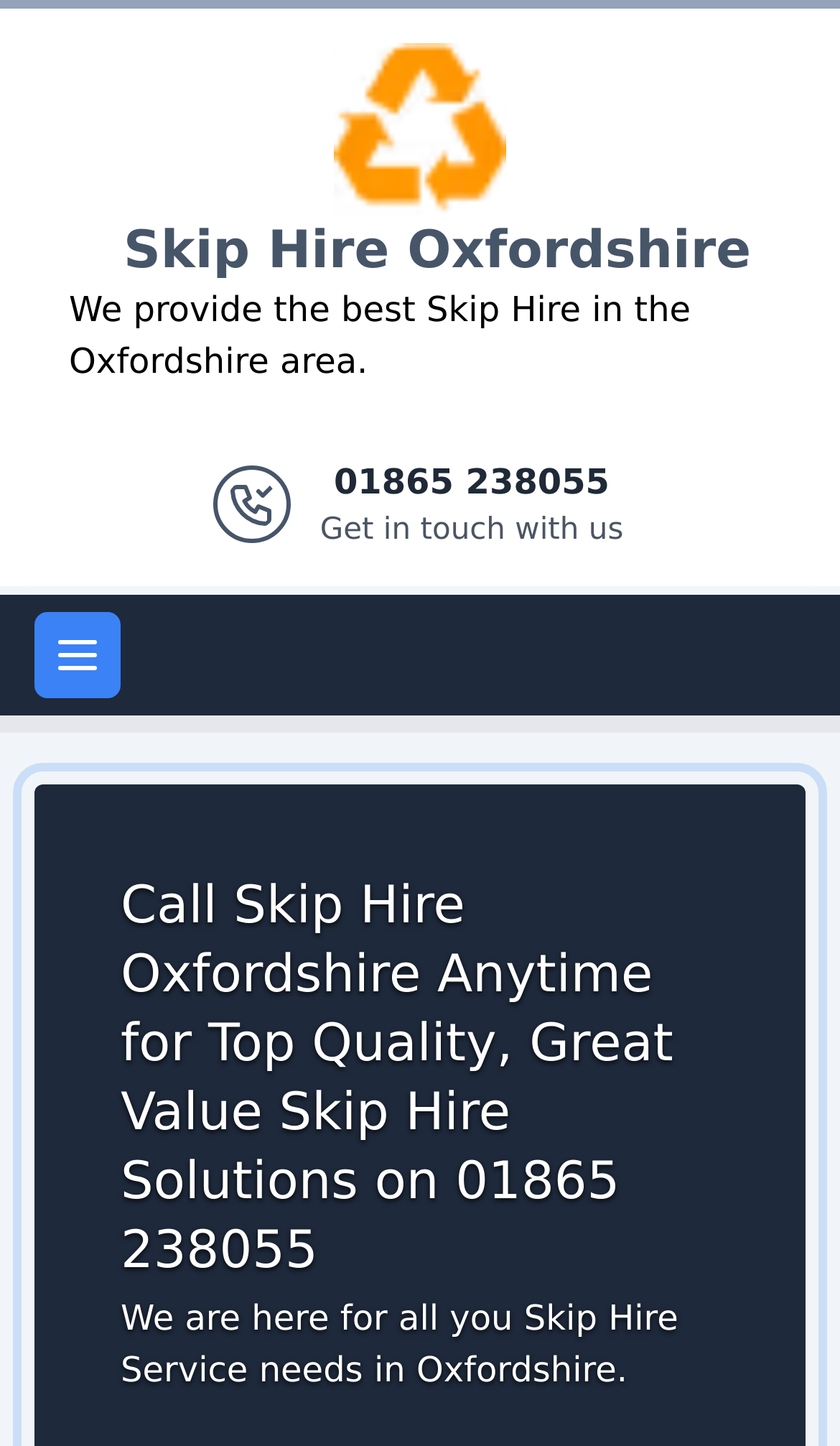Determine the bounding box for the described HTML element: "Open main menu". Ensure the coordinates are four float numbers between 0 and 1 in the format [left, top, right, bottom].

[0.041, 0.423, 0.144, 0.483]